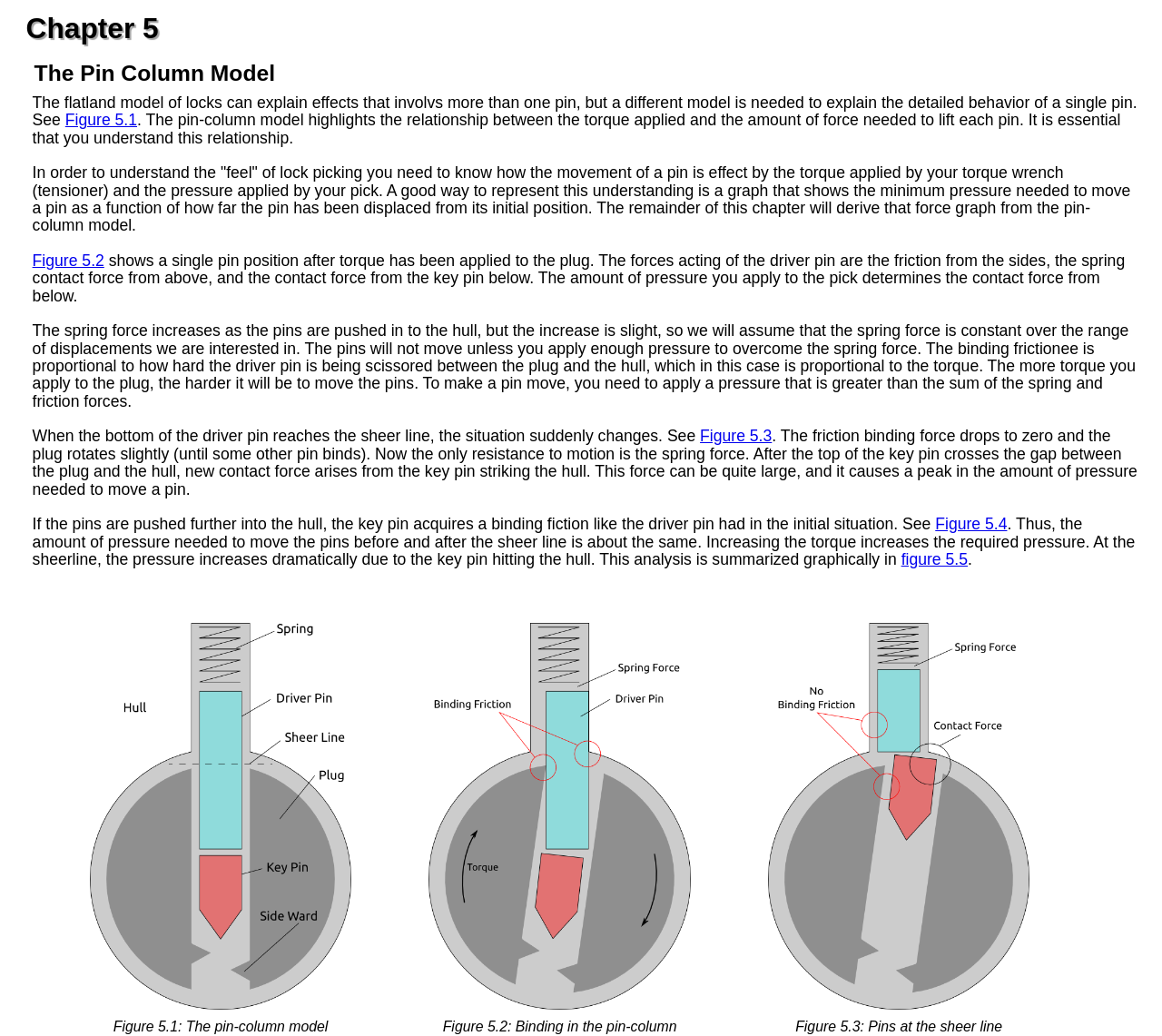Please provide a detailed answer to the question below by examining the image:
What is the effect of increasing the torque on the required pressure?

According to the static text elements, increasing the torque increases the required pressure, which is summarized graphically in Figure 5.5.